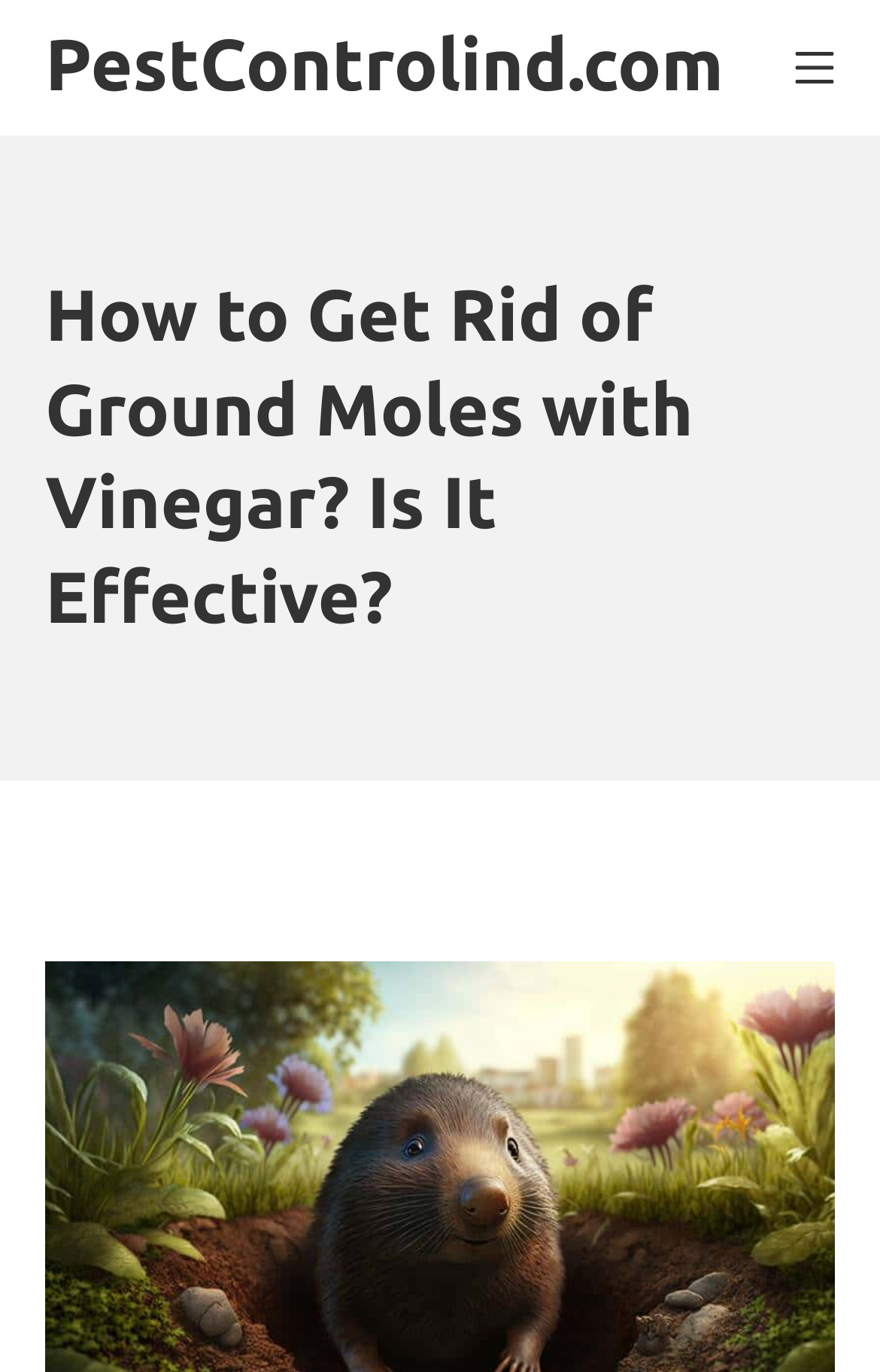Can you find the bounding box coordinates for the UI element given this description: "PestControlind.com"? Provide the coordinates as four float numbers between 0 and 1: [left, top, right, bottom].

[0.051, 0.015, 0.822, 0.084]